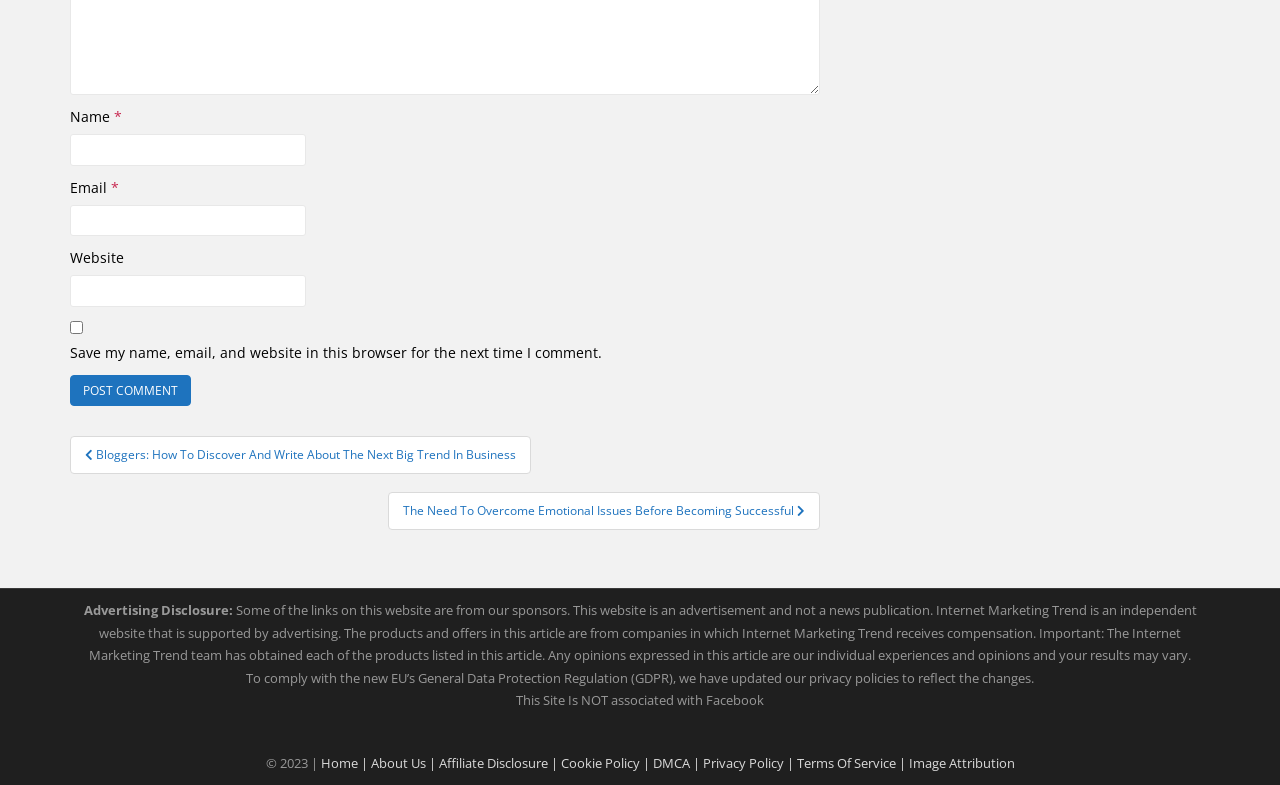Using the information from the screenshot, answer the following question thoroughly:
What is the label of the button below the comment form?

The button is located below the comment form and is labeled 'Post Comment'. It is used to submit the comment.